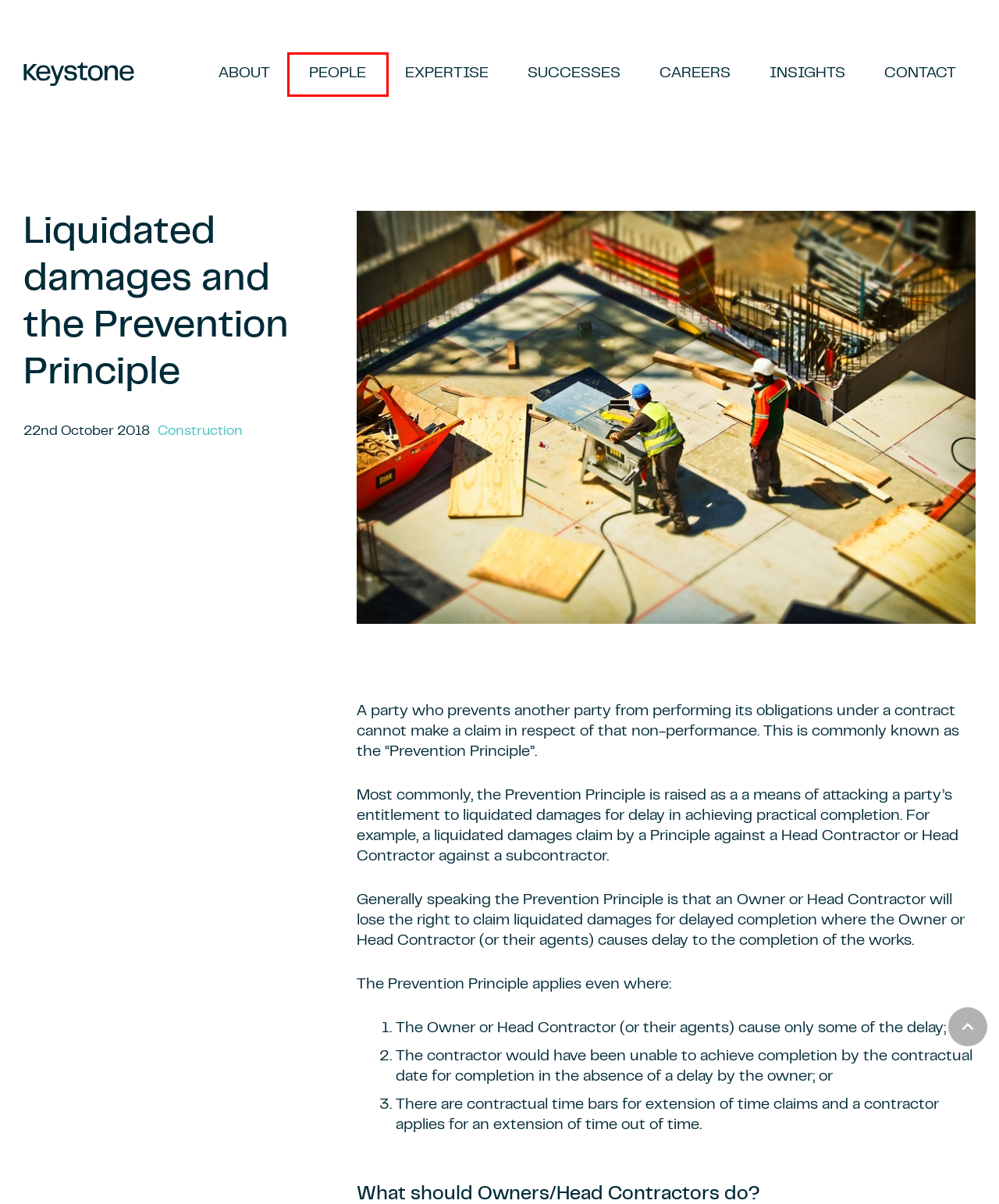Review the webpage screenshot provided, noting the red bounding box around a UI element. Choose the description that best matches the new webpage after clicking the element within the bounding box. The following are the options:
A. Construction Insights | Keystone
B. Keystone Lawyers - Award-Winning Legal Specialists
C. Award-Winning Contract Lawyer | Keystone Lawyers
D. Contact Us | Keystone | Sharp Legal Thinking
E. Our Client Successes | Keystone | Quality Legal Results
F. Award-winning Commercial Law Firm - Sydney, Newcastle, AU
G. Commercial Law Blog | Advice + Insights from Legal Experts
H. Law Jobs - Sydney and Newcastle Offices | Award-winning Firm

F